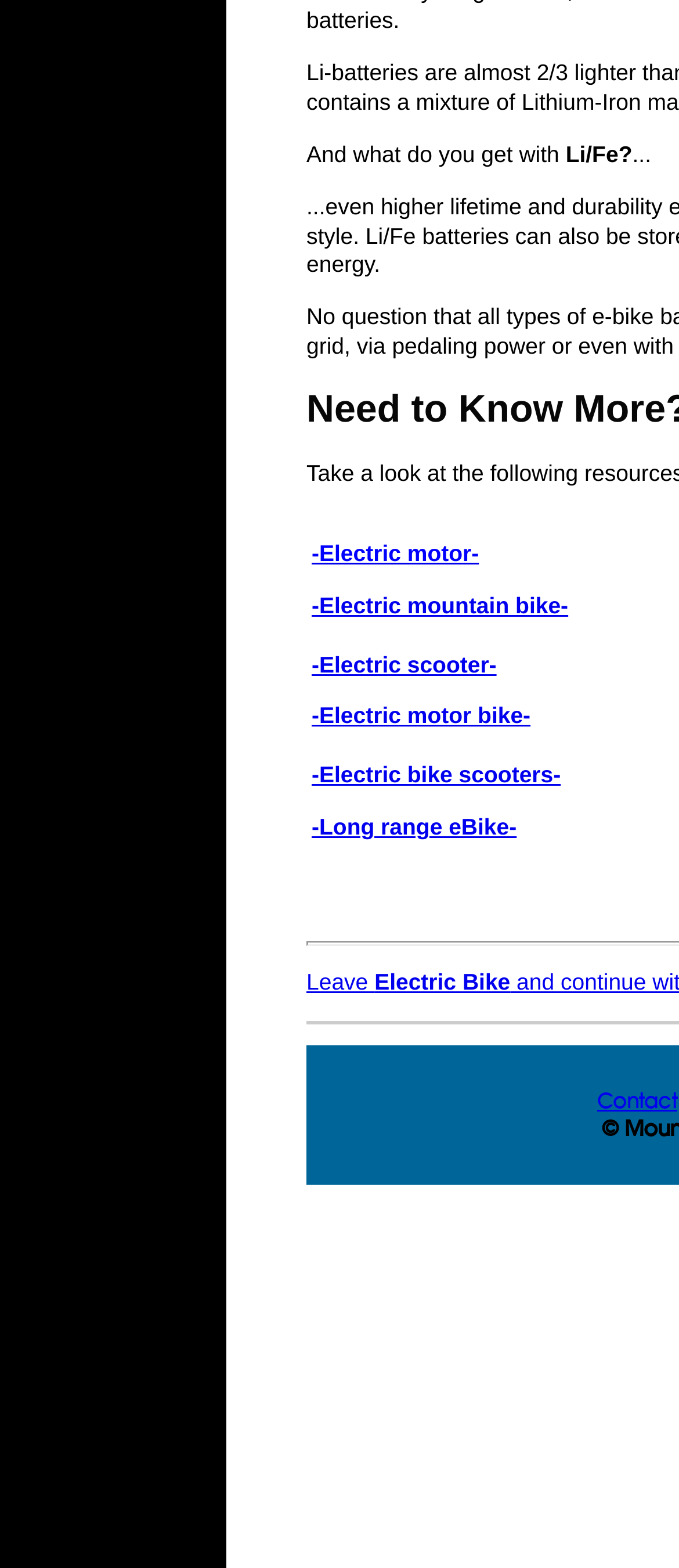How many options are available after 'And what do you get with Li/Fe?'
Please provide a single word or phrase based on the screenshot.

6